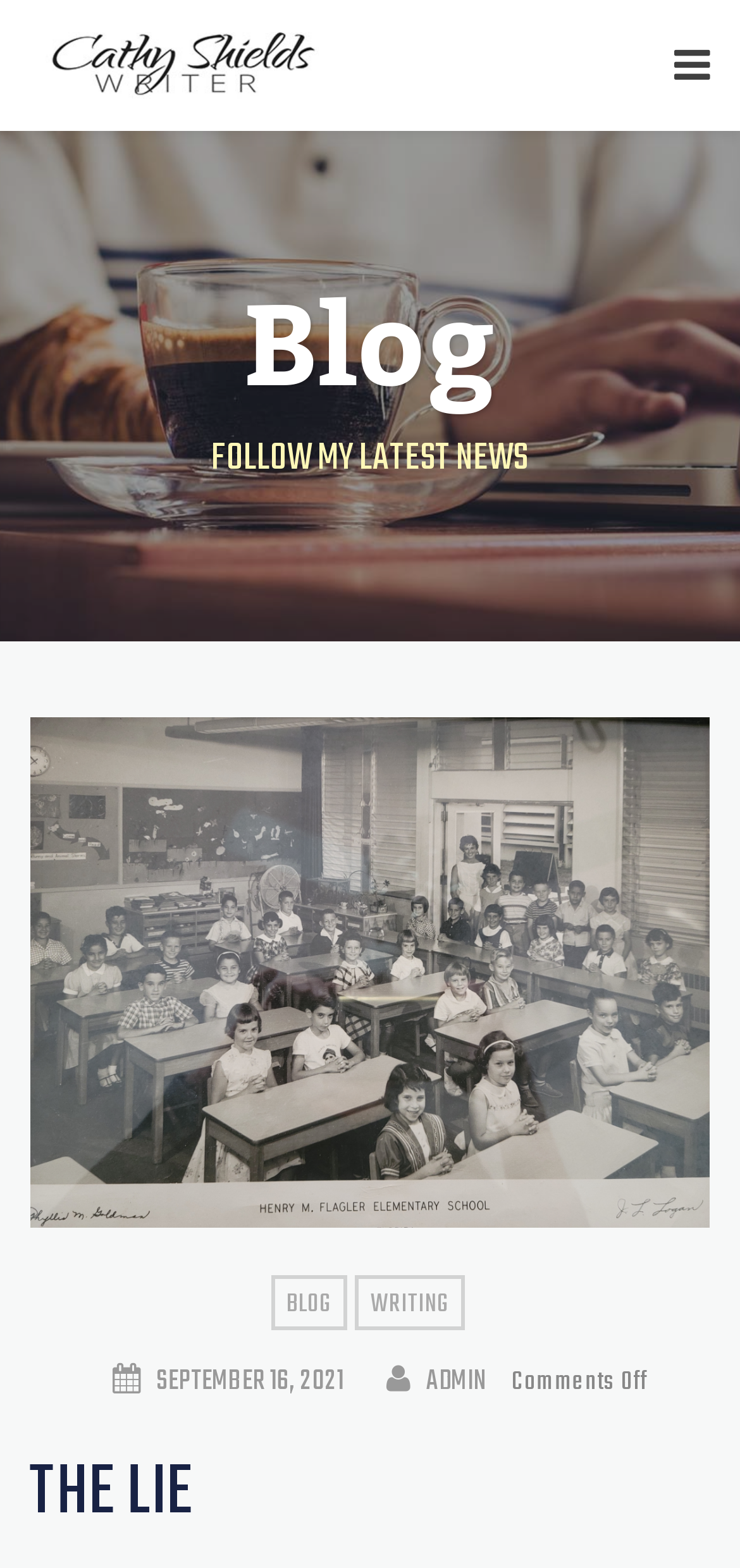Given the element description: "September 16, 2021", predict the bounding box coordinates of the UI element it refers to, using four float numbers between 0 and 1, i.e., [left, top, right, bottom].

[0.152, 0.866, 0.465, 0.897]